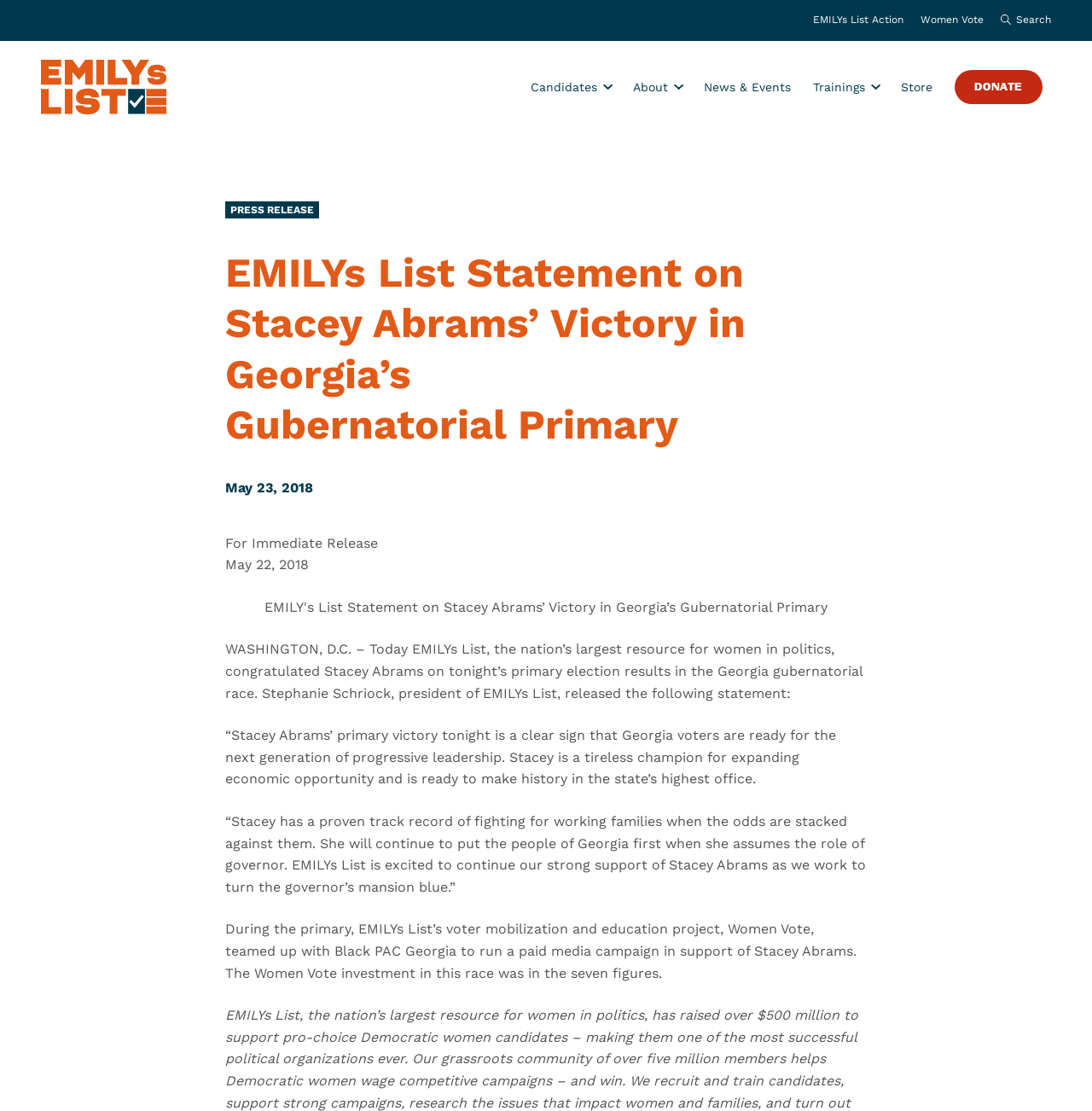Summarize the webpage comprehensively, mentioning all visible components.

The webpage is about EMILYs List, an organization dedicated to electing Democratic pro-choice women to office. At the top, there is a secondary navigation menu with links to "EMILYs List Action" and "Women Vote". Next to it, there is a search button. On the left side, there is a primary navigation menu with links to "Candidates", "About", "News & Events", "Trainings", and "Store". Some of these links have submenus.

Below the navigation menus, there is a large header section with a press release statement. The title of the press release is "EMILYs List Statement on Stacey Abrams' Victory in Georgia's Gubernatorial Primary". The date of the press release is May 23, 2018. The statement congratulates Stacey Abrams on her primary election results in the Georgia gubernatorial race. The text describes Abrams as a champion for expanding economic opportunity and praises her track record of fighting for working families.

On the top left, there is an image of the EMILYs List logo. On the right side, there is a prominent "DONATE" button. The overall layout is organized, with clear headings and concise text.